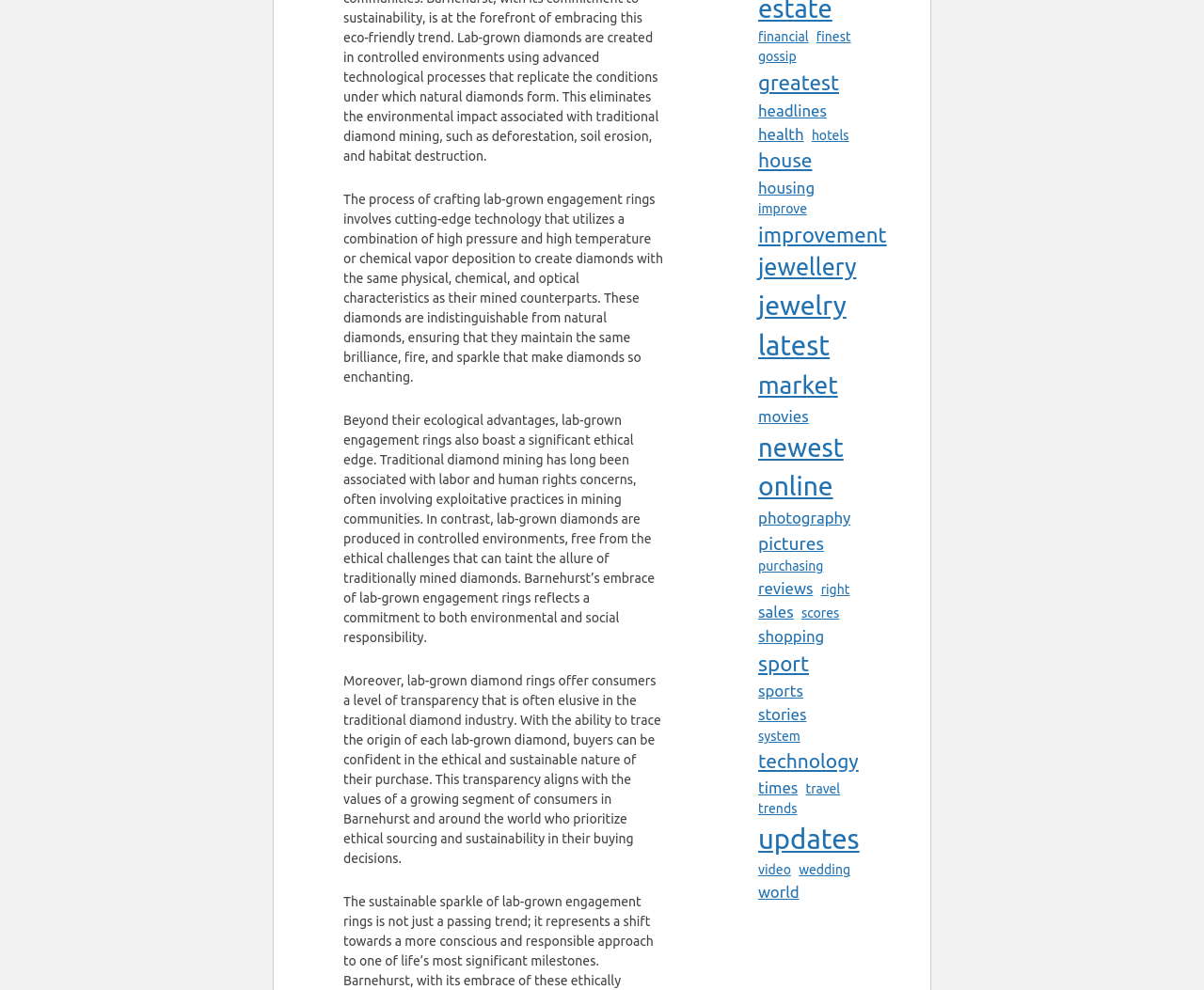Identify the bounding box coordinates of the element that should be clicked to fulfill this task: "learn about technology". The coordinates should be provided as four float numbers between 0 and 1, i.e., [left, top, right, bottom].

[0.63, 0.754, 0.713, 0.784]